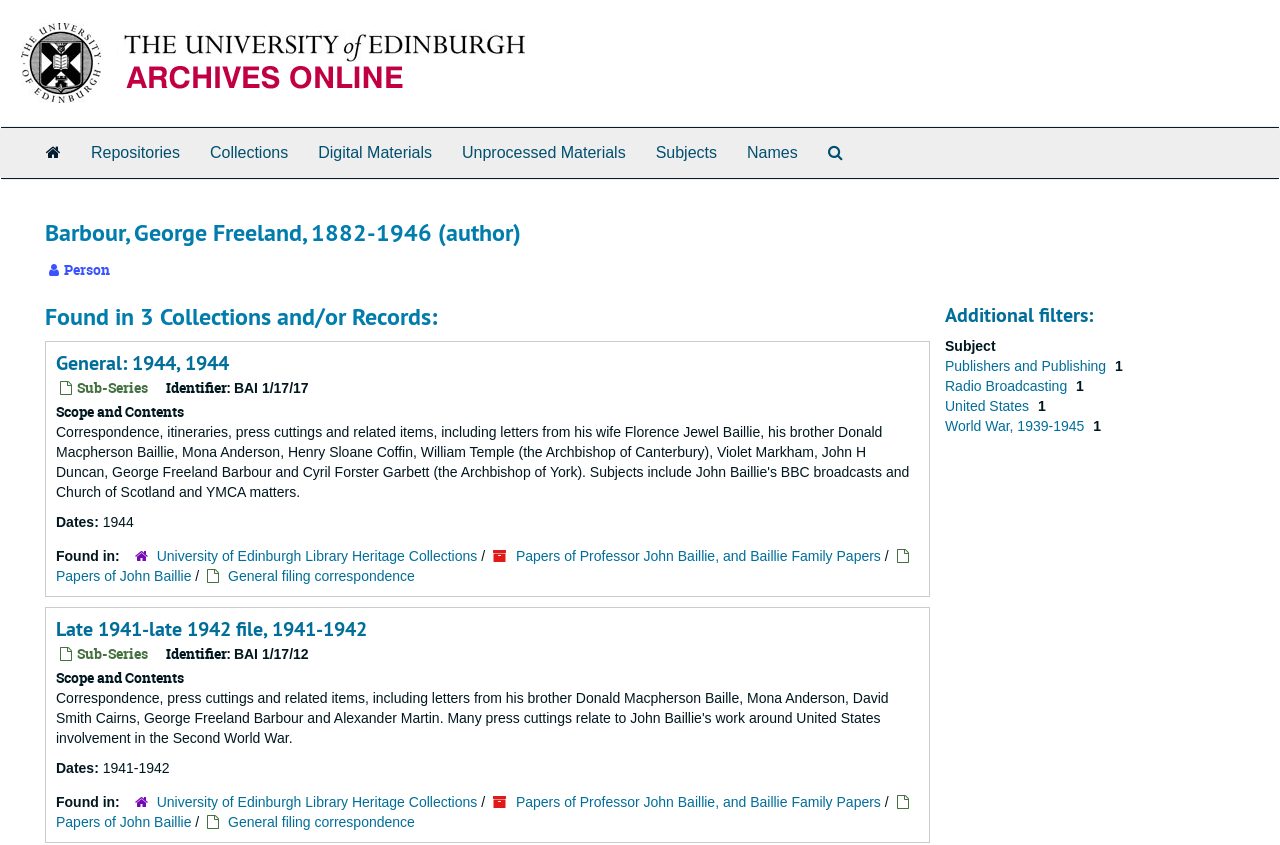Please determine the bounding box coordinates of the element to click in order to execute the following instruction: "View General: 1944, 1944 collection". The coordinates should be four float numbers between 0 and 1, specified as [left, top, right, bottom].

[0.044, 0.414, 0.179, 0.445]